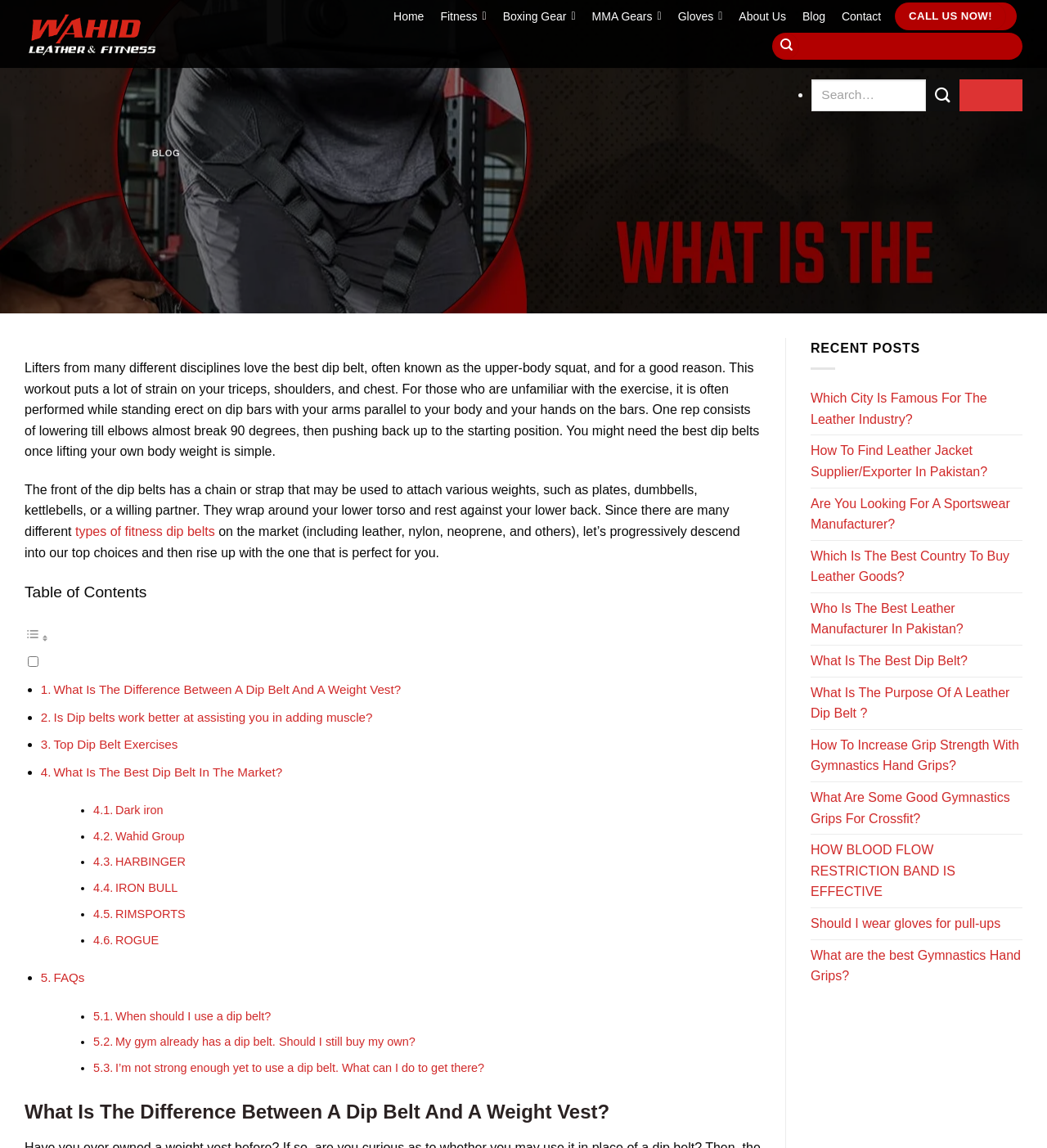Predict the bounding box coordinates for the UI element described as: "Top Dip Belt Exercises". The coordinates should be four float numbers between 0 and 1, presented as [left, top, right, bottom].

[0.051, 0.642, 0.17, 0.654]